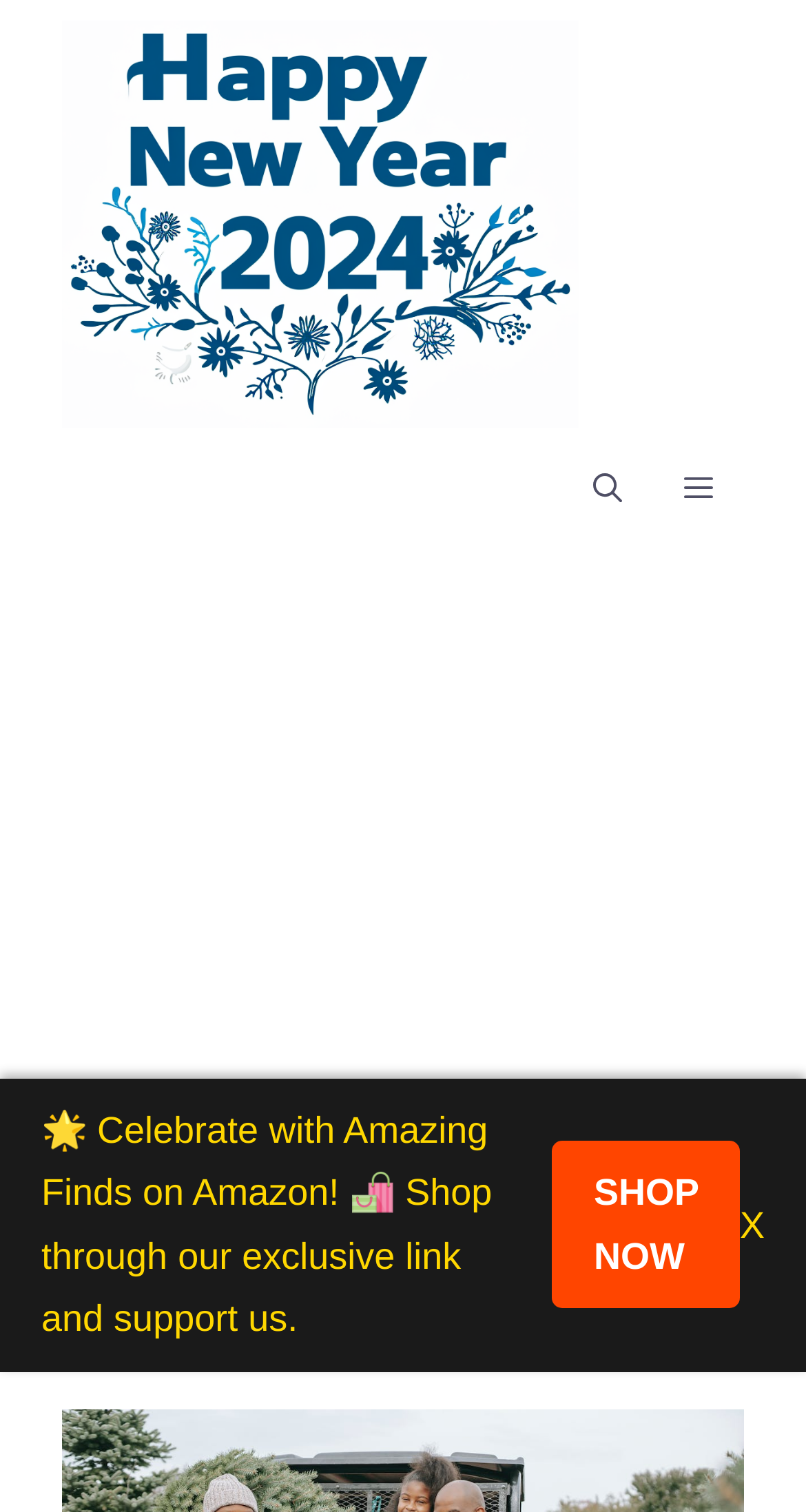What is the theme of the webpage?
Based on the image, please offer an in-depth response to the question.

Based on the webpage's title 'Explore Cultural Appreciation in Happy New Year 2024: Lantern Festivals, Mardi Gras, and Hatsumode', it is clear that the theme of the webpage is cultural appreciation, specifically focusing on different cultural celebrations and traditions.